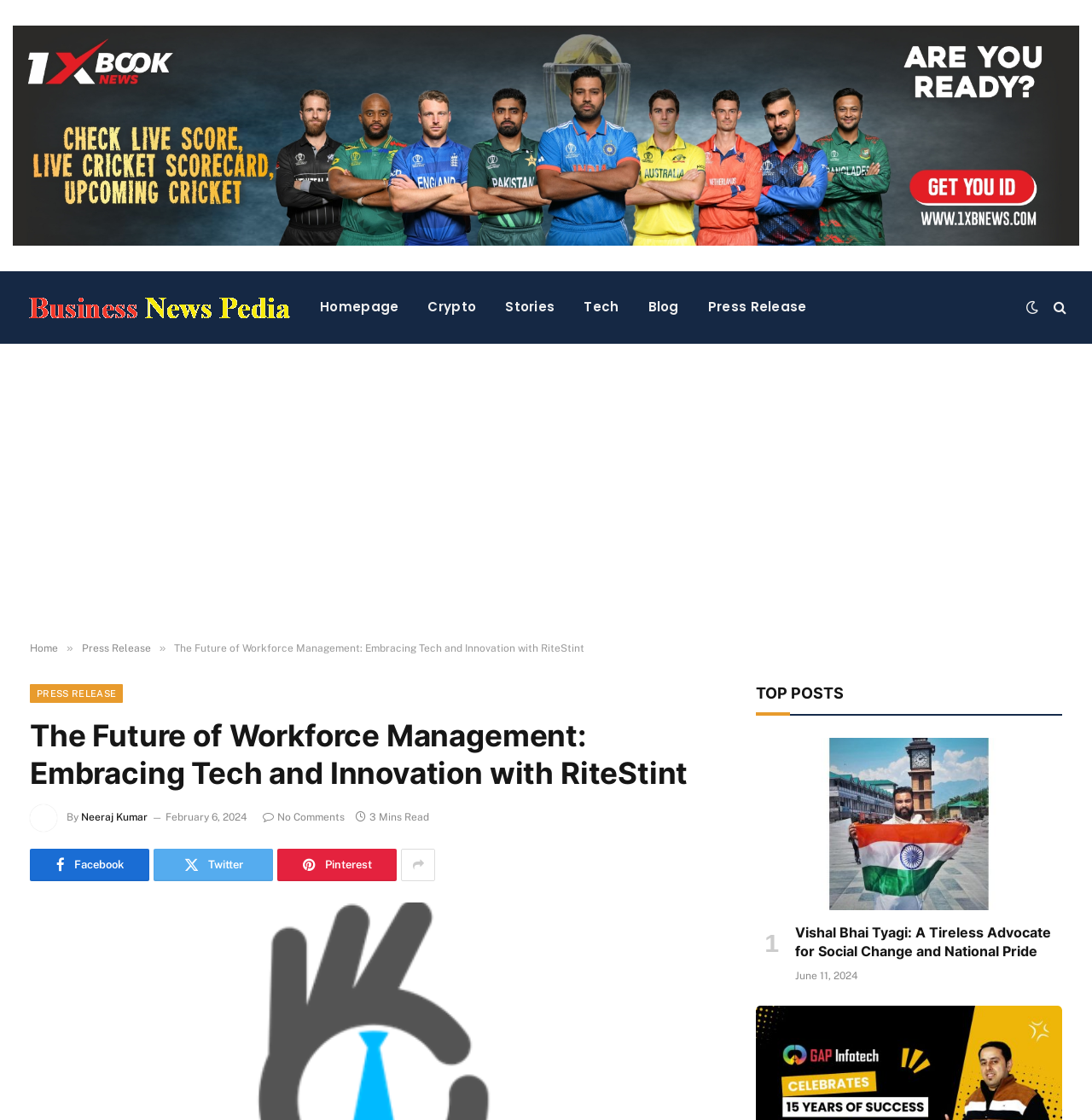Explain the webpage's layout and main content in detail.

The webpage is a news article page with a focus on business news. At the top, there is a banner advertisement on the left side, accompanied by a link to "ads". Next to it, there is a logo of "Business News Pedia" with a link to the homepage. A navigation menu follows, consisting of links to "Homepage", "Crypto", "Stories", "Tech", "Blog", and "Press Release".

Below the navigation menu, there is a large advertisement iframe taking up most of the width. On the left side, there is a link to "Home" followed by a separator symbol "»" and a link to "Press Release". The title of the article "The Future of Workforce Management: Embracing Tech and Innovation with RiteStint" is displayed prominently, with a link to the same title below it.

The article content starts with a heading of the same title, followed by an image of the author "Neeraj Kumar" and a byline "By Neeraj Kumar". The article's publication date "February 6, 2024" is displayed, along with a link to the author's profile and a "No Comments" indicator. The estimated reading time "3 Mins Read" is also shown.

Social media sharing links to Facebook, Twitter, Pinterest, and another platform are placed below the article content. Further down, there is a section titled "TOP POSTS" with a list of article links, including "Vishal Bhai Tyagi: A Tireless Advocate for Social Change and National Pride" with a publication date of "June 11, 2024".